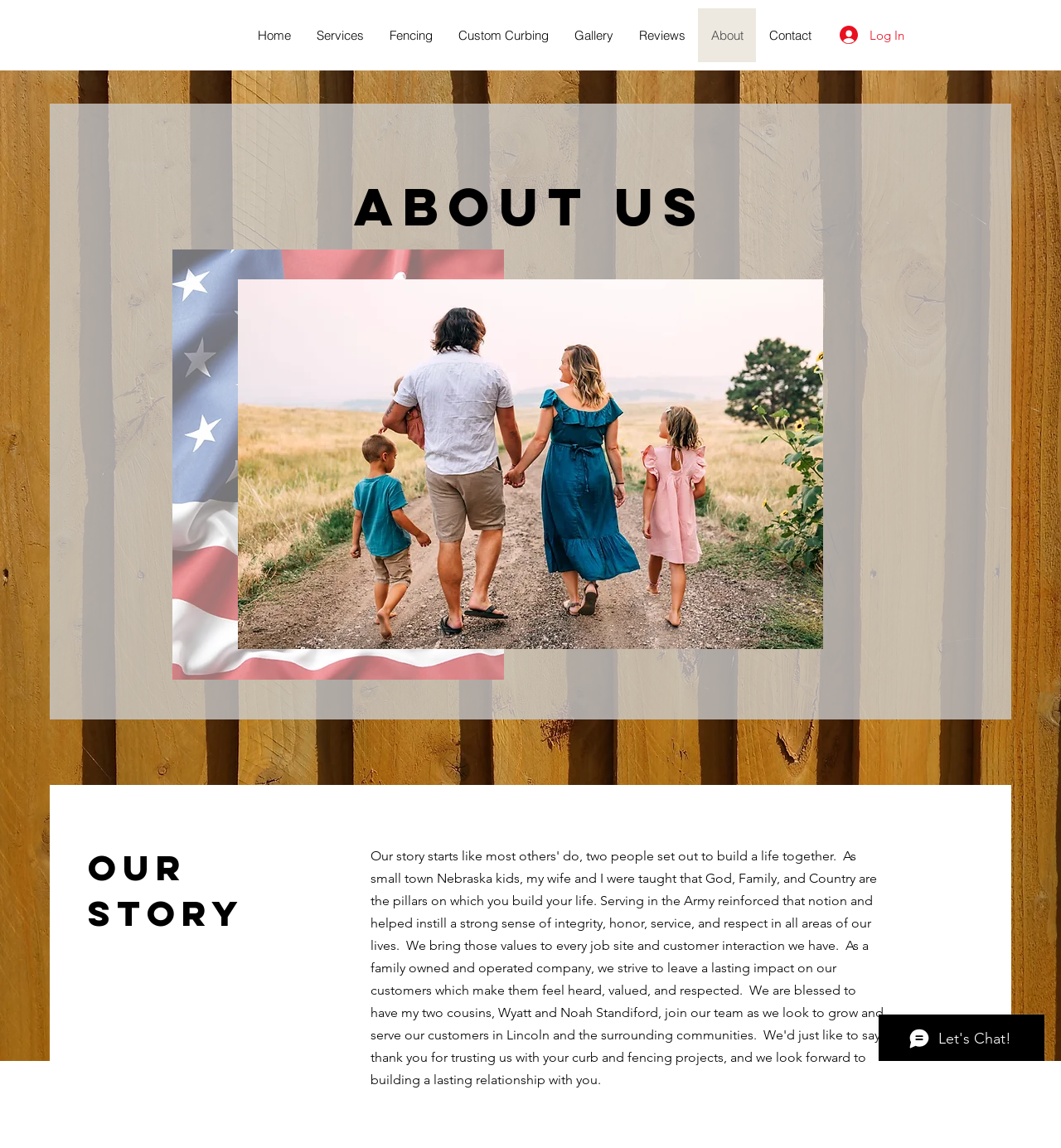Determine the bounding box coordinates of the element that should be clicked to execute the following command: "Open the Contact page".

[0.712, 0.007, 0.777, 0.054]